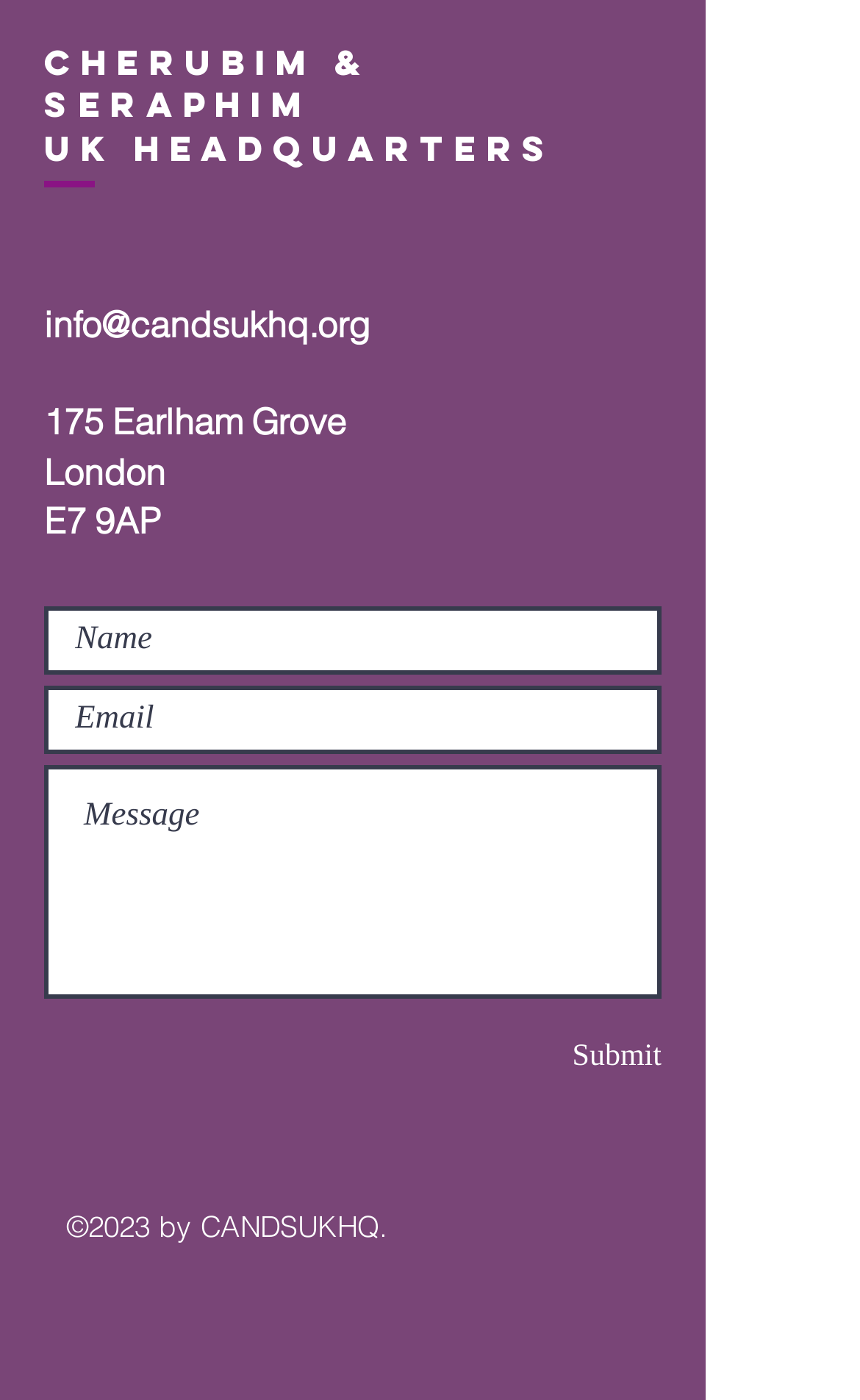Please locate the bounding box coordinates of the element that should be clicked to complete the given instruction: "Send an email to info@candsukhq.org".

[0.051, 0.215, 0.431, 0.247]